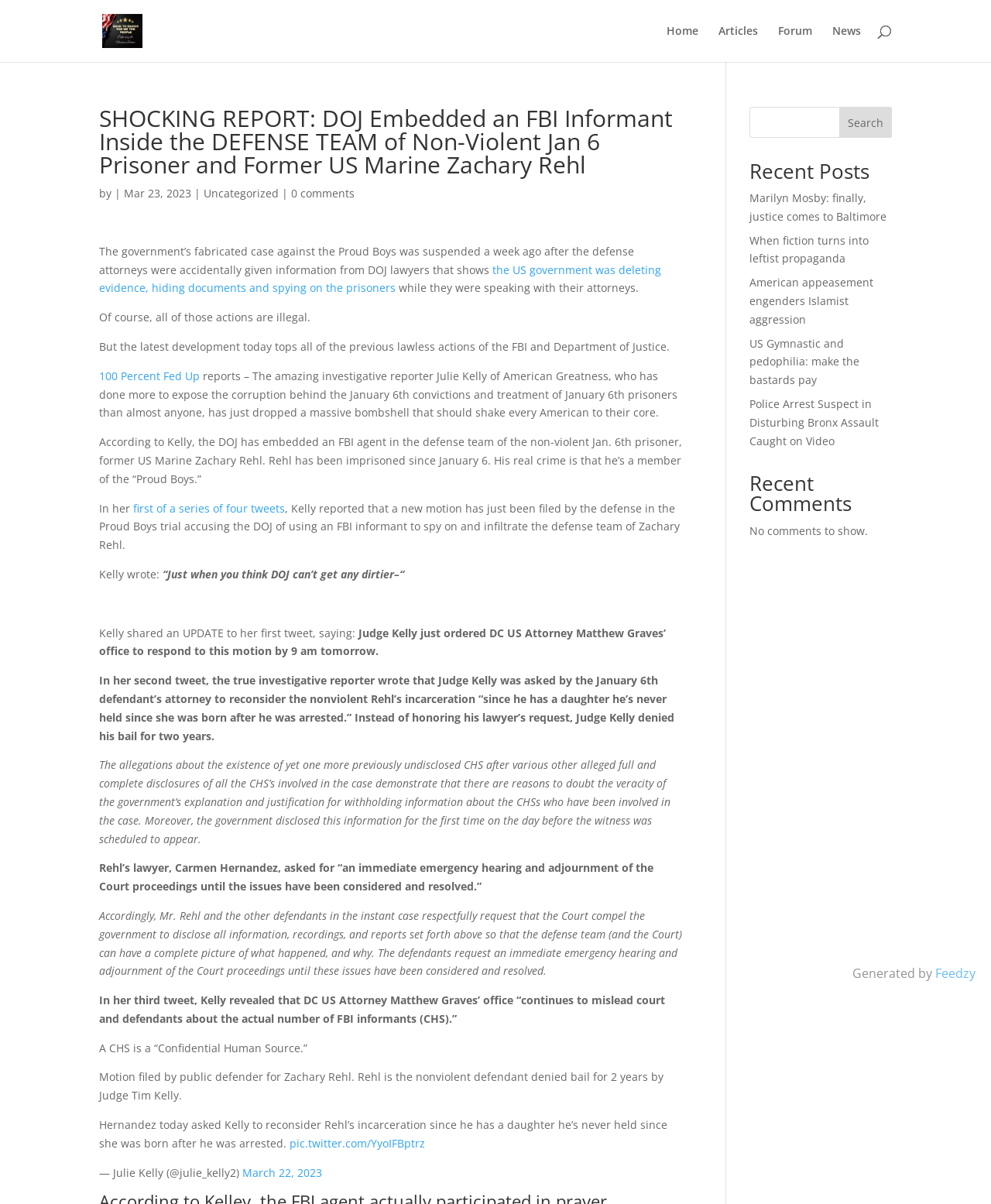How many comments are there on this article?
Using the image as a reference, give a one-word or short phrase answer.

0